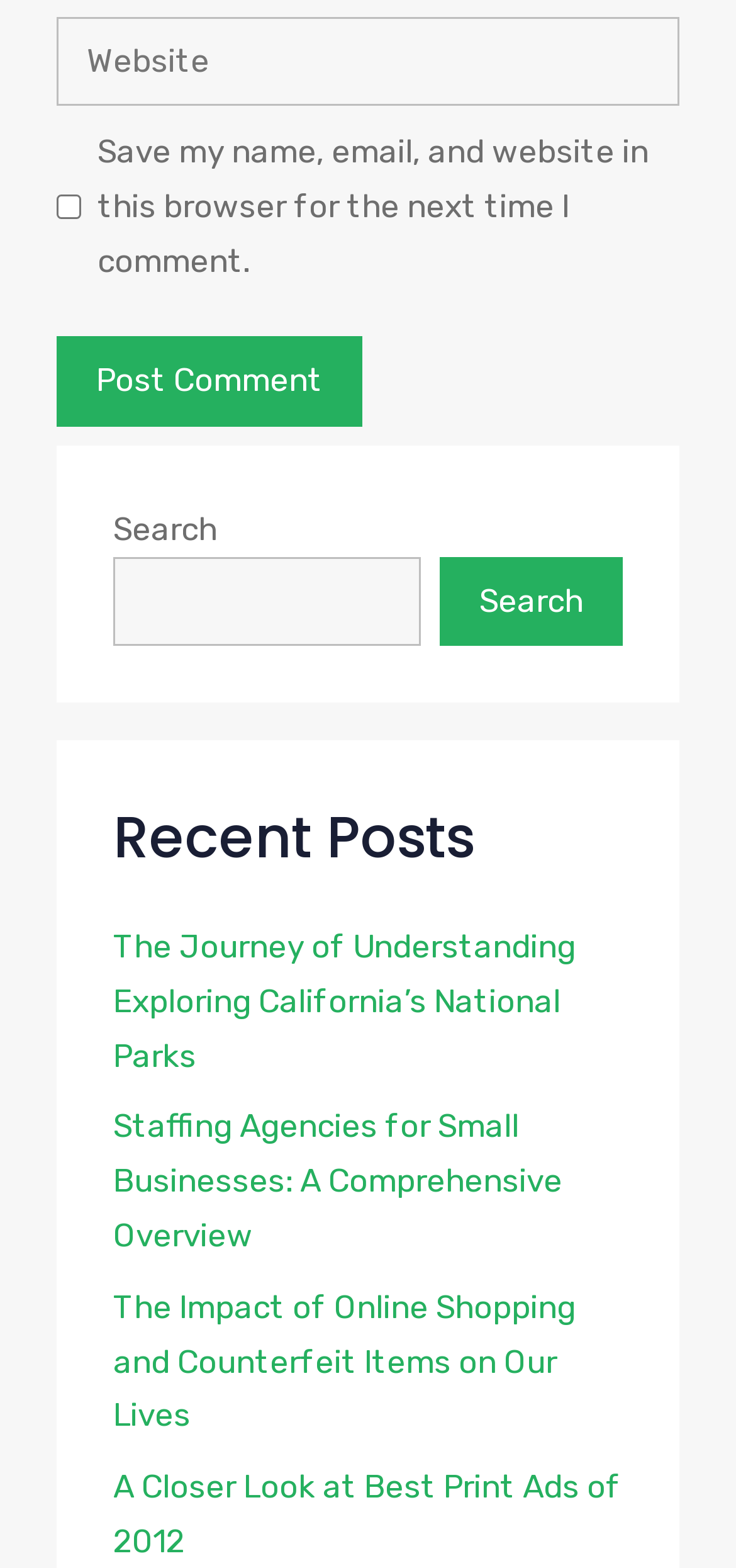Could you provide the bounding box coordinates for the portion of the screen to click to complete this instruction: "post a comment"?

[0.077, 0.215, 0.492, 0.272]